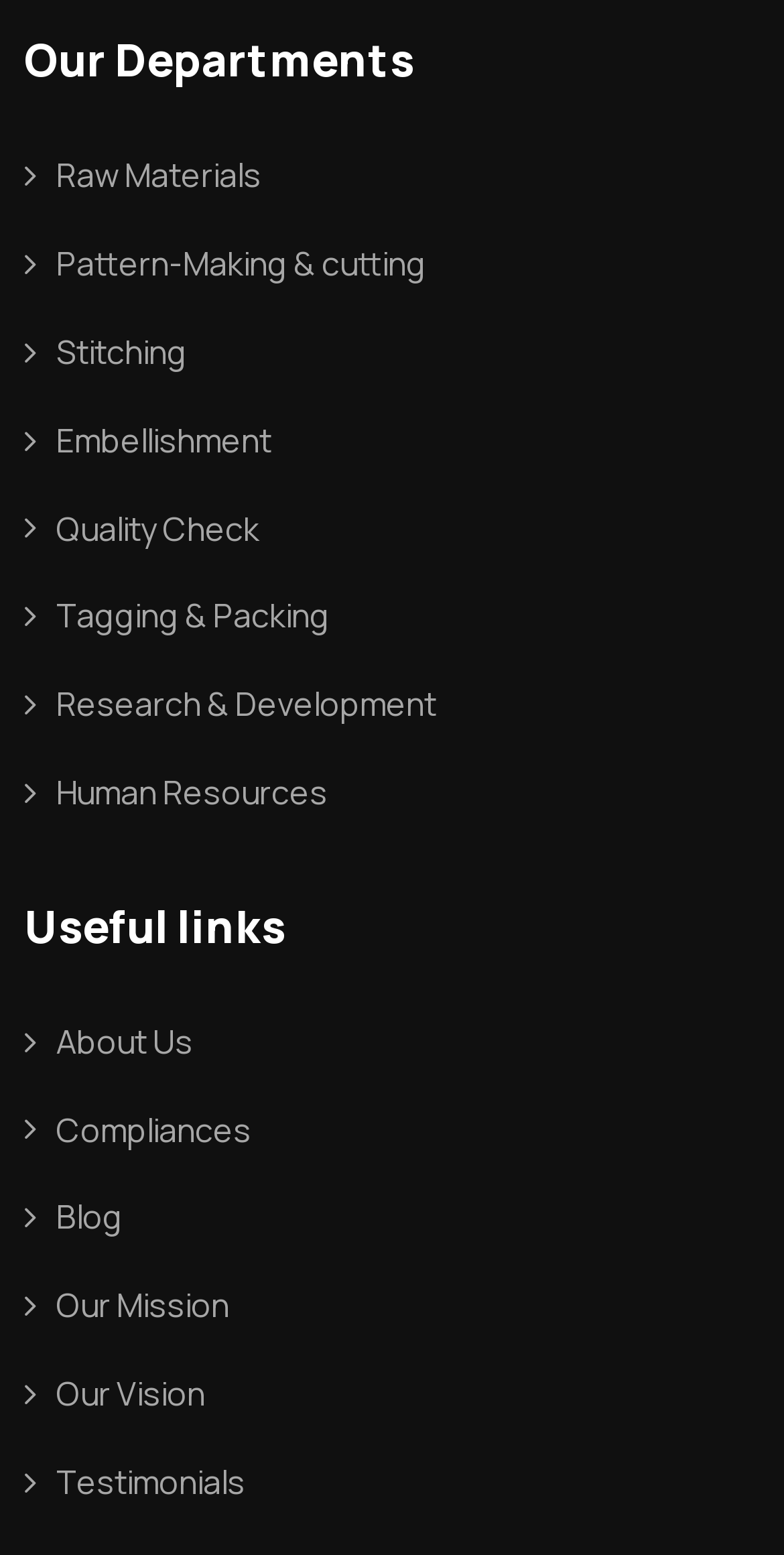How many departments are listed?
Use the image to give a comprehensive and detailed response to the question.

I counted the number of links under the 'Our Departments' heading, and there are 8 links, each representing a department.